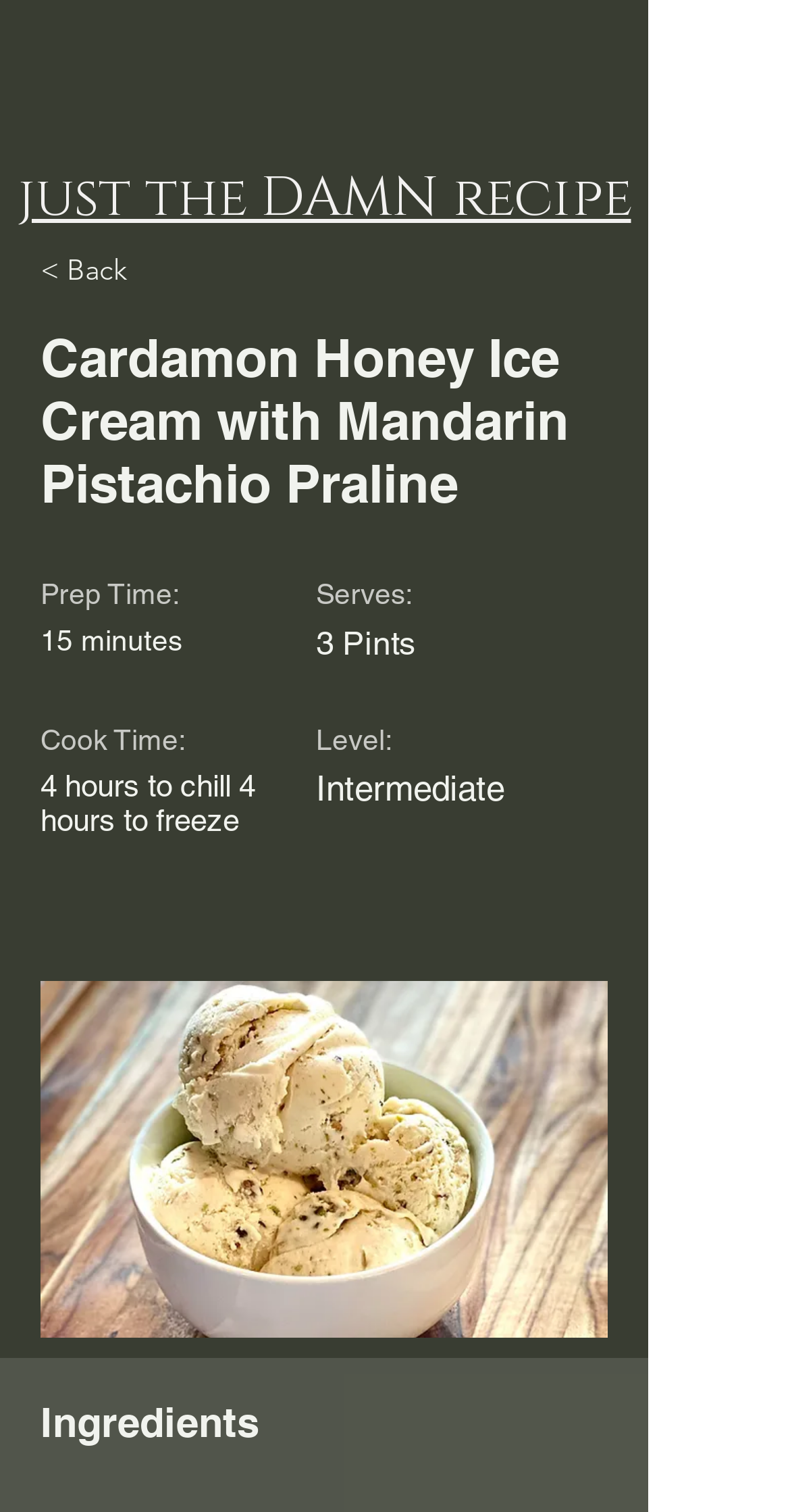Please provide a one-word or phrase answer to the question: 
How many pints does this recipe serve?

3 Pints